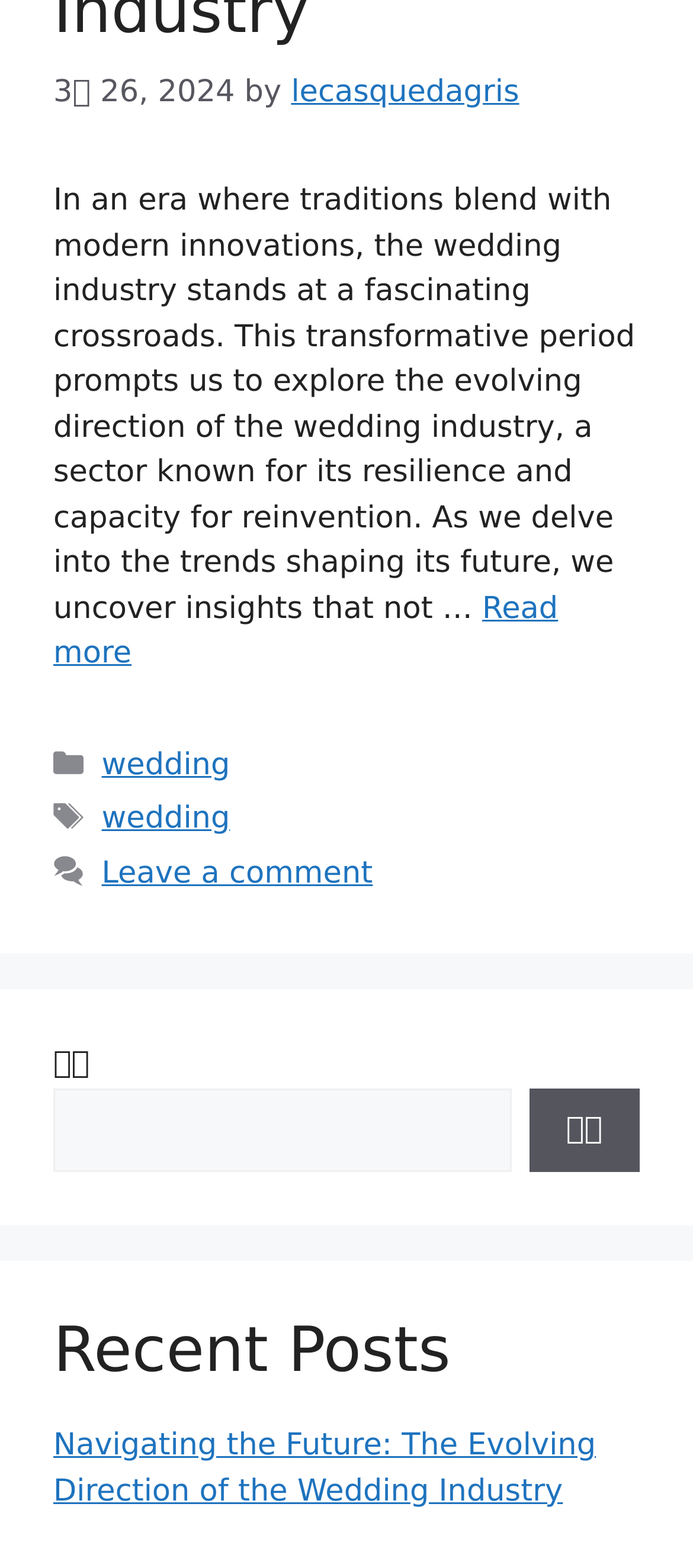Identify the bounding box coordinates for the UI element that matches this description: "Home".

None